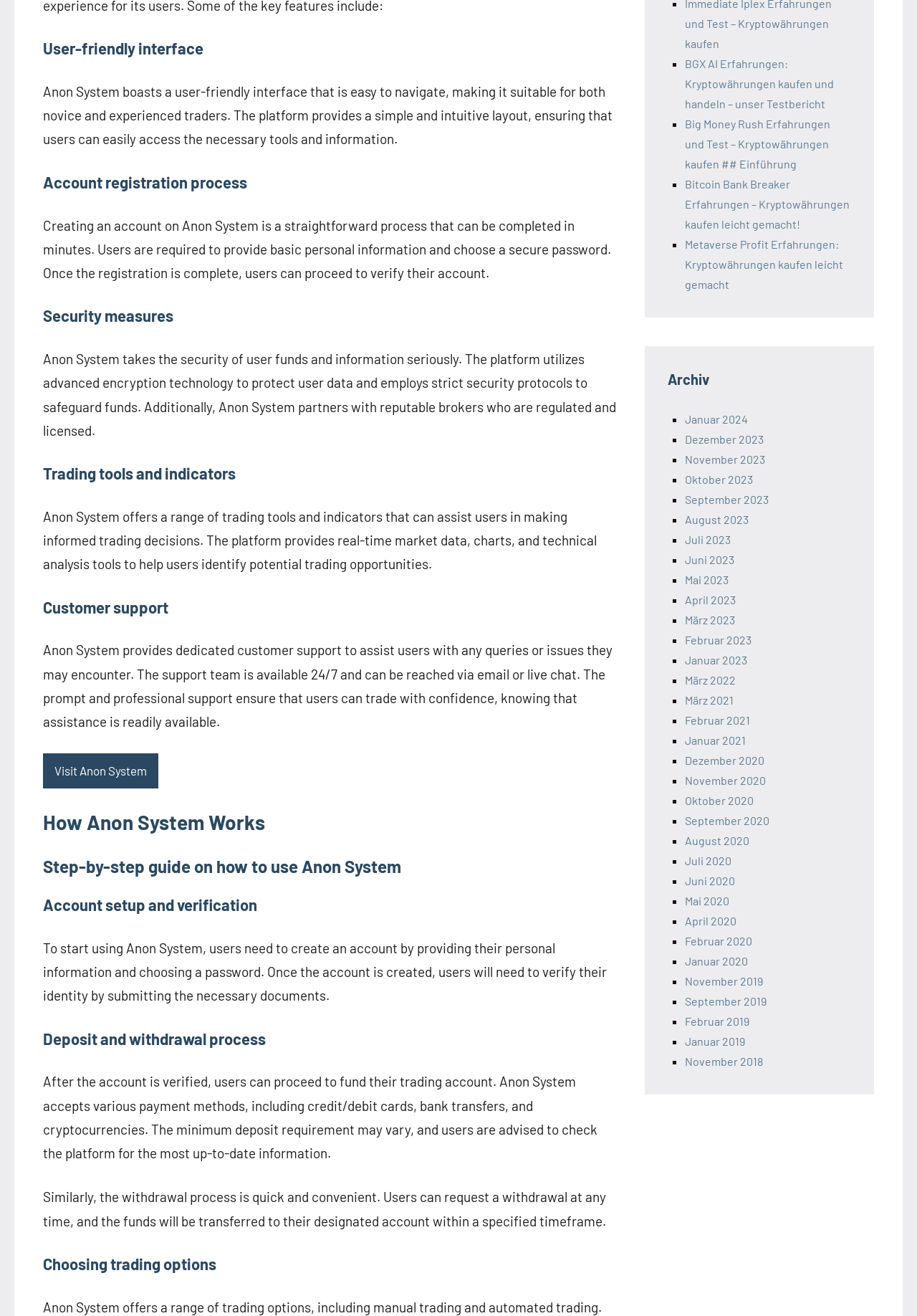Please specify the bounding box coordinates of the clickable region to carry out the following instruction: "Check 'Archiv'". The coordinates should be four float numbers between 0 and 1, in the format [left, top, right, bottom].

[0.728, 0.28, 0.928, 0.296]